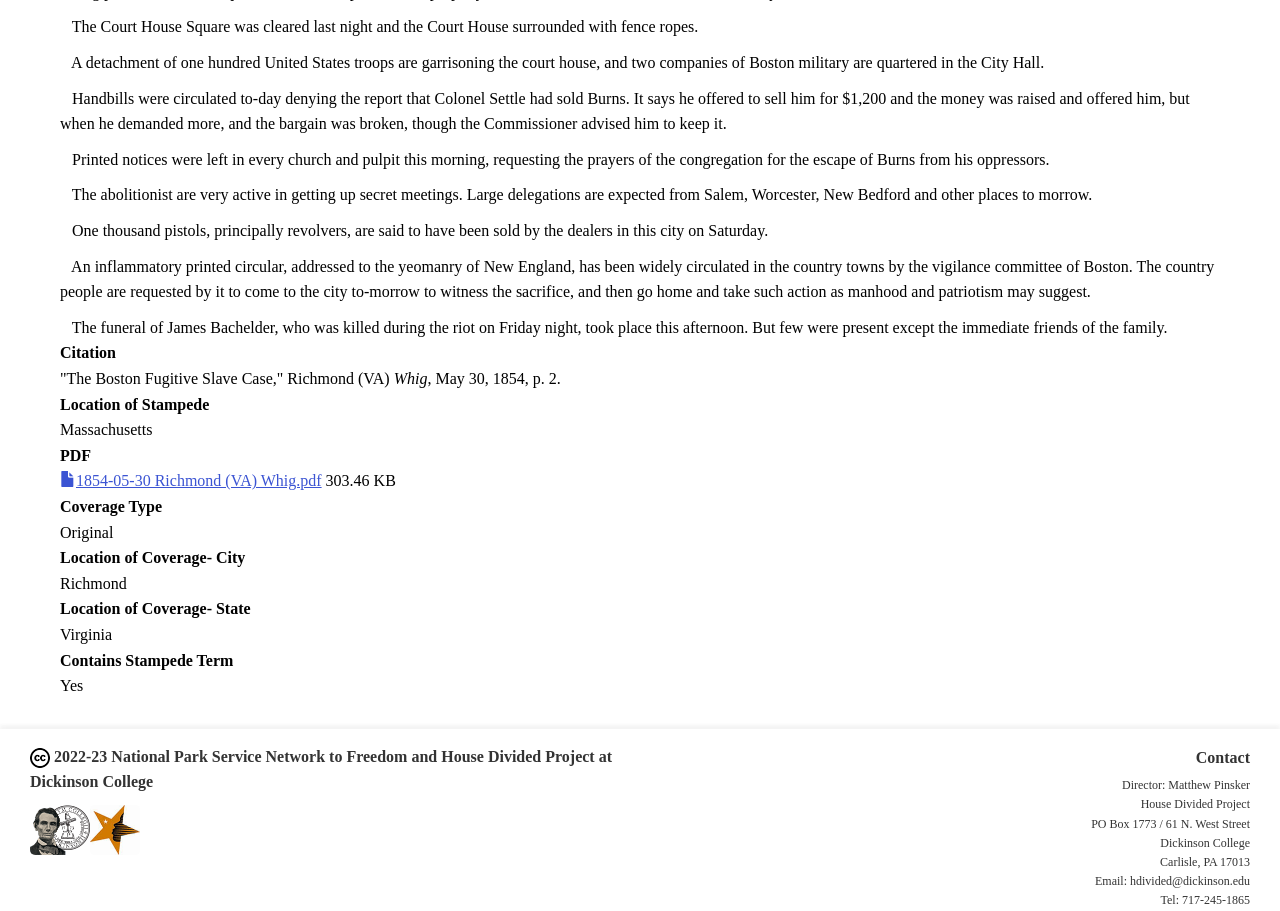Where is the article from?
Using the visual information, reply with a single word or short phrase.

Richmond, Virginia